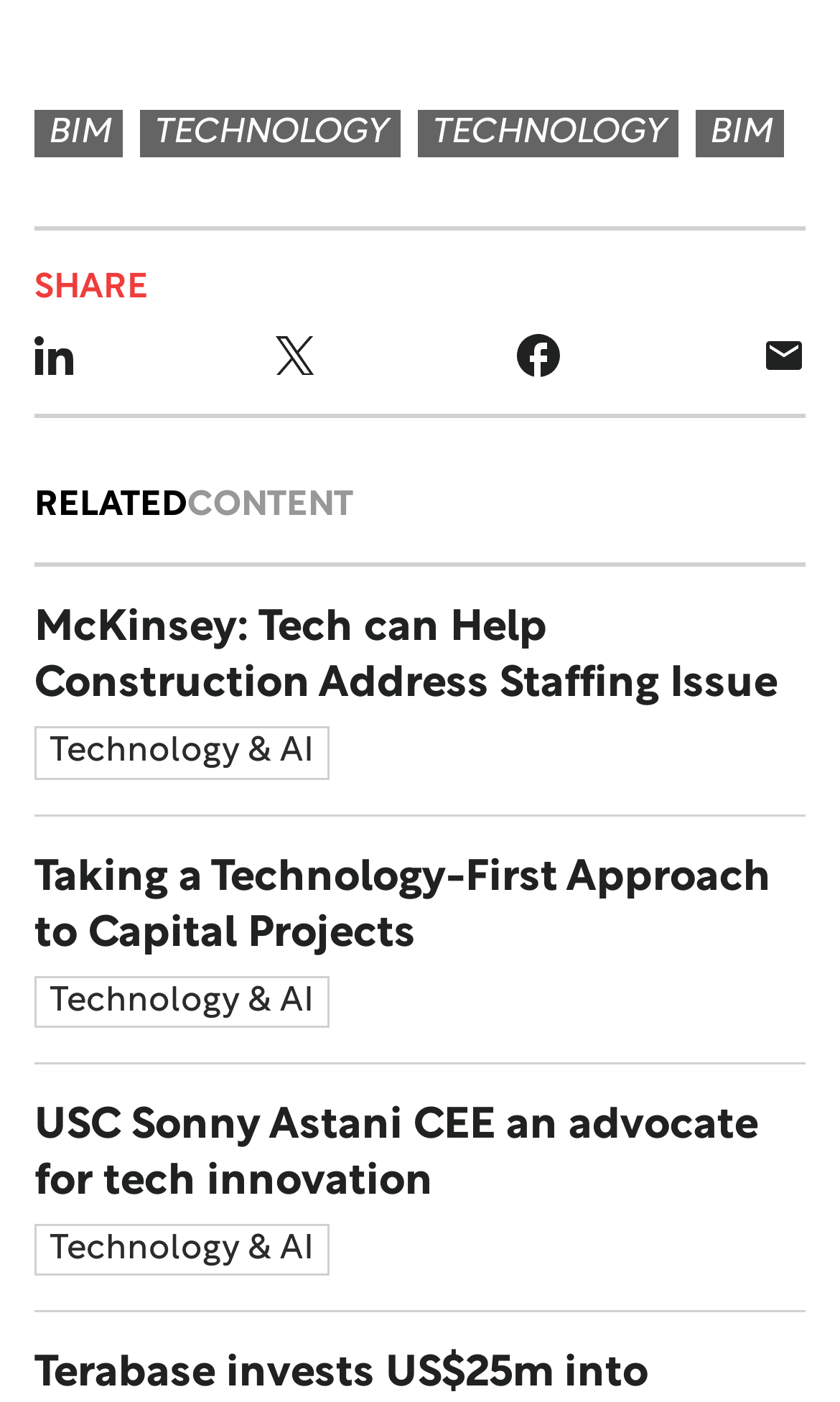What is the topic of the third link?
Please provide a single word or phrase based on the screenshot.

tech innovation